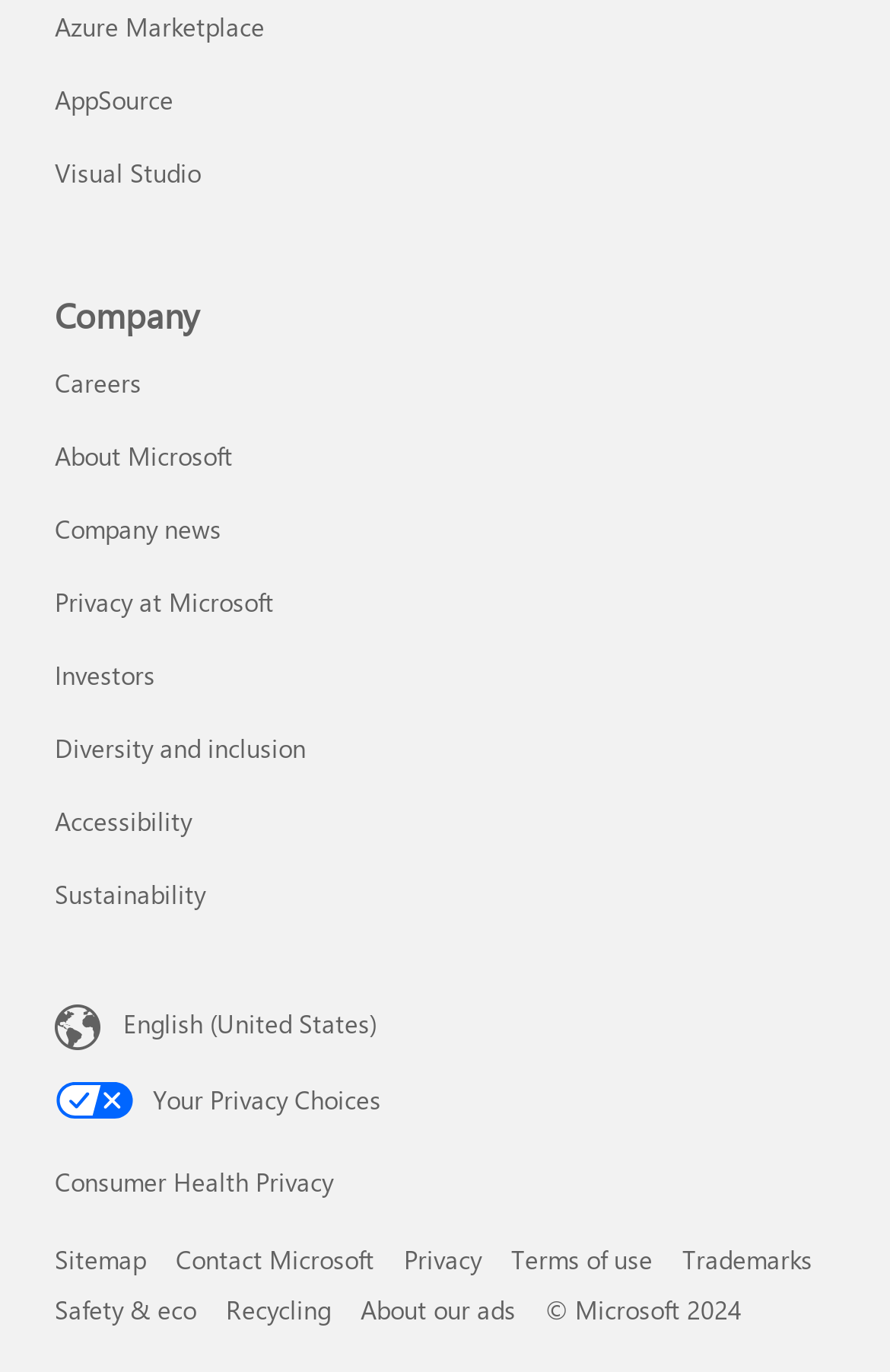Use a single word or phrase to answer the following:
What is the year mentioned in the copyright notice?

2024